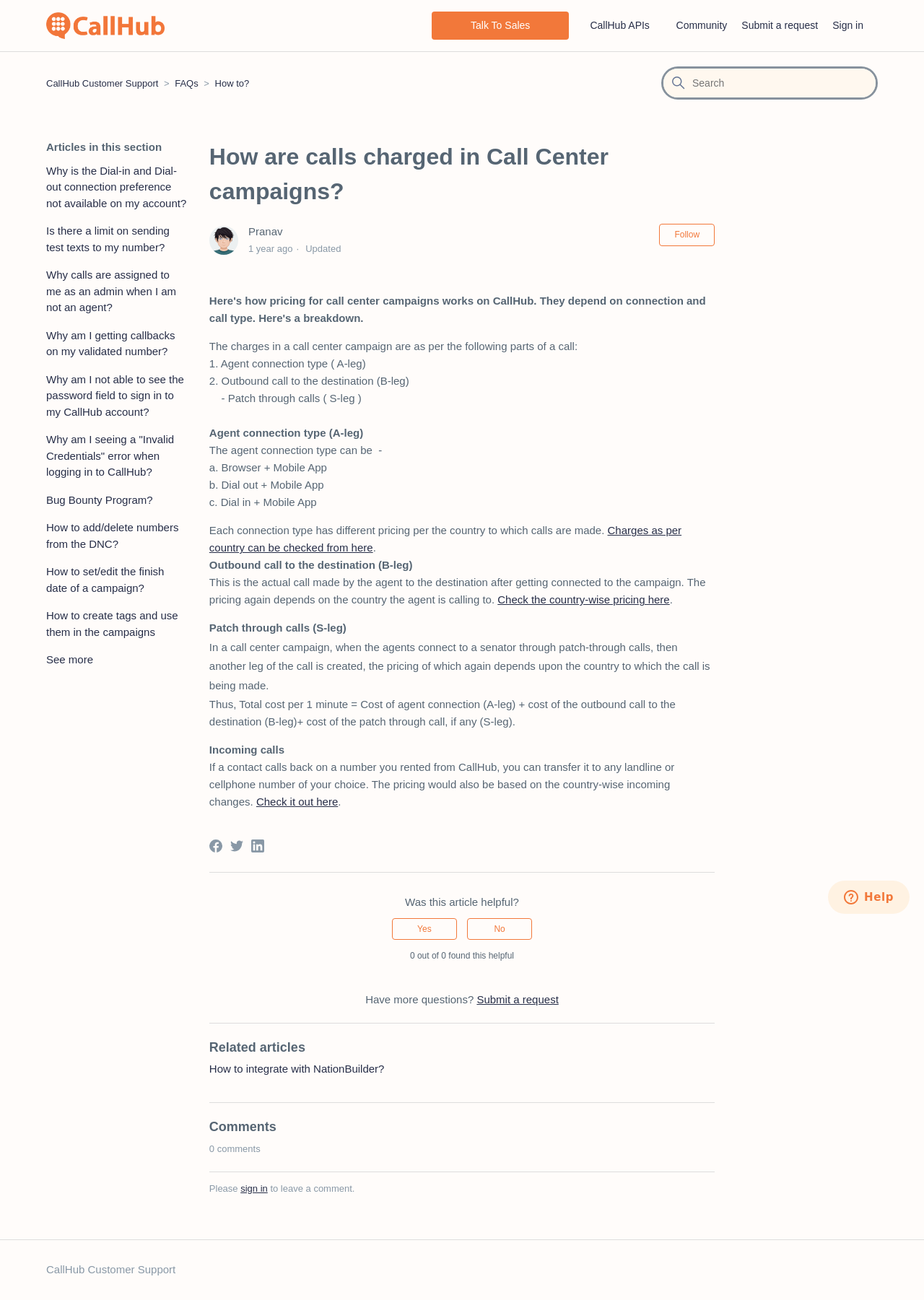What is the purpose of the 'Follow Article' button?
Kindly answer the question with as much detail as you can.

The 'Follow Article' button allows users to follow the article, which means they will receive updates or notifications about the article. The button is currently not pressed, indicating that the user is not following the article.